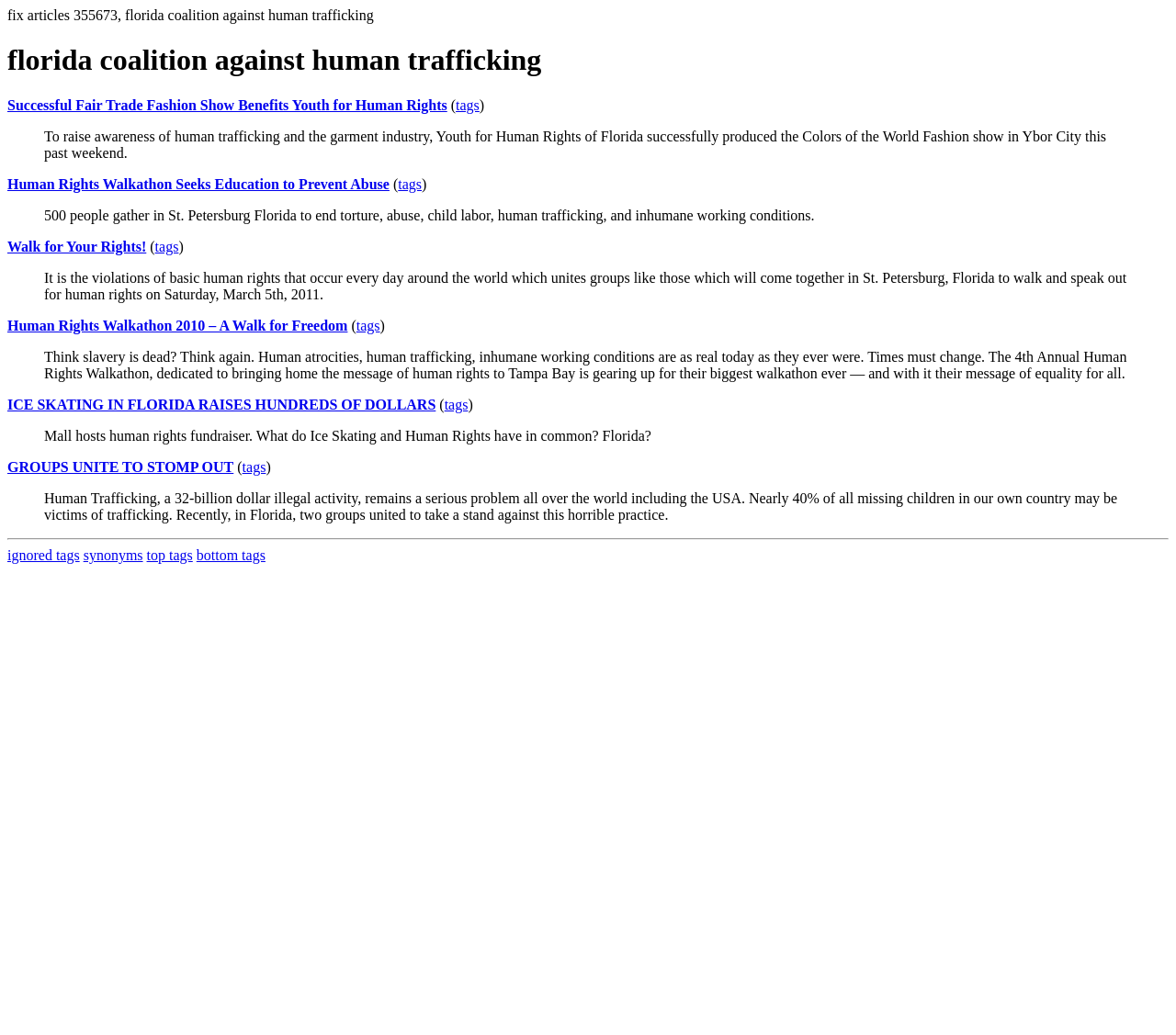Review the image closely and give a comprehensive answer to the question: What is the main topic of this webpage?

Based on the webpage content, I can see that the main topic is human trafficking, as there are multiple articles and links related to this topic, such as 'Florida Coalition Against Human Trafficking', 'Human Trafficking, a 32-billion dollar illegal activity', and 'Walk for Your Rights!'.